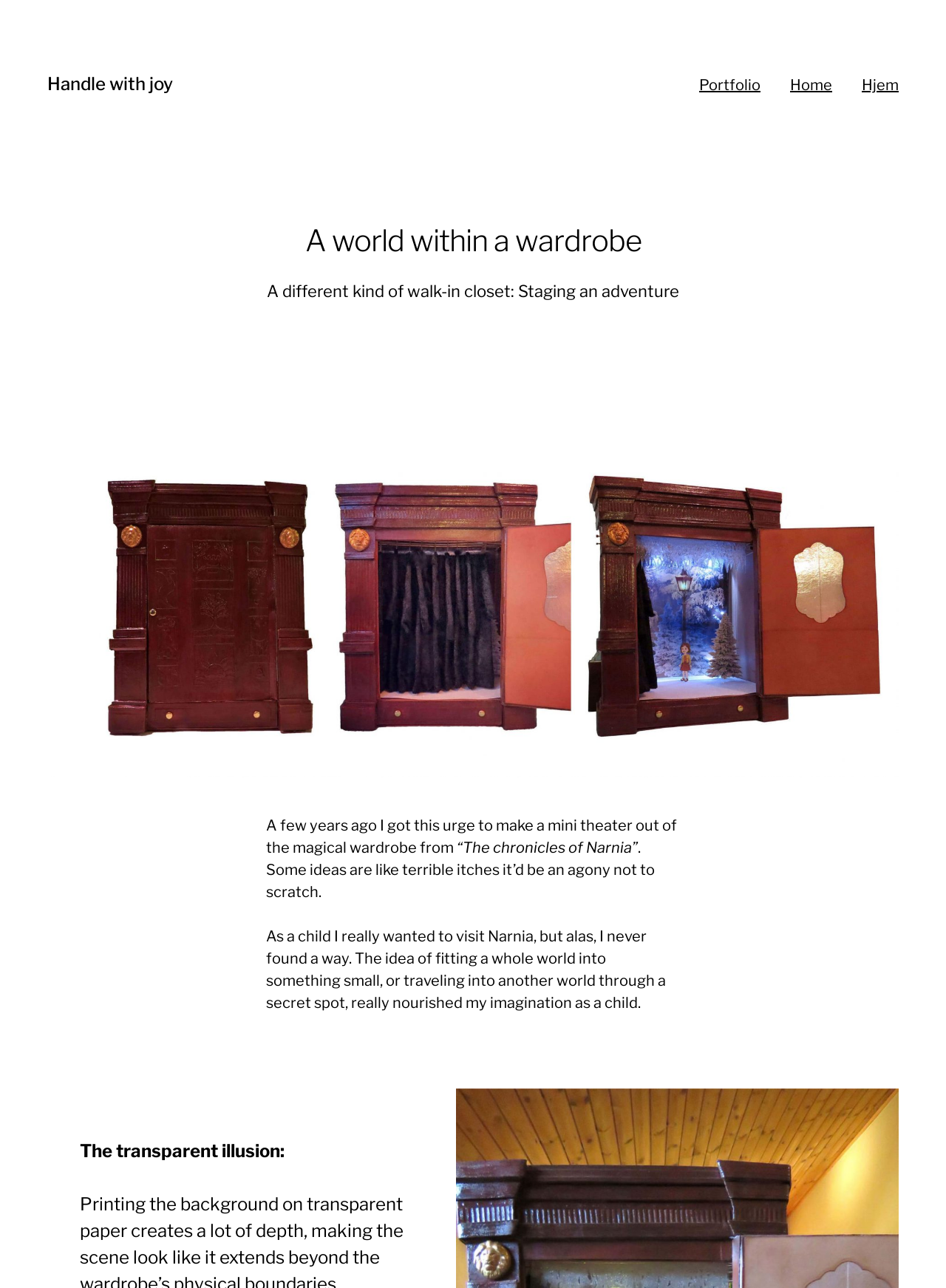What is the theme of the text?
Please provide a comprehensive answer based on the visual information in the image.

The text mentions 'nourished my imagination as a child' and 'the idea of fitting a whole world into something small, or traveling into another world through a secret spot, really nourished my imagination as a child', indicating that the theme of the text is imagination.